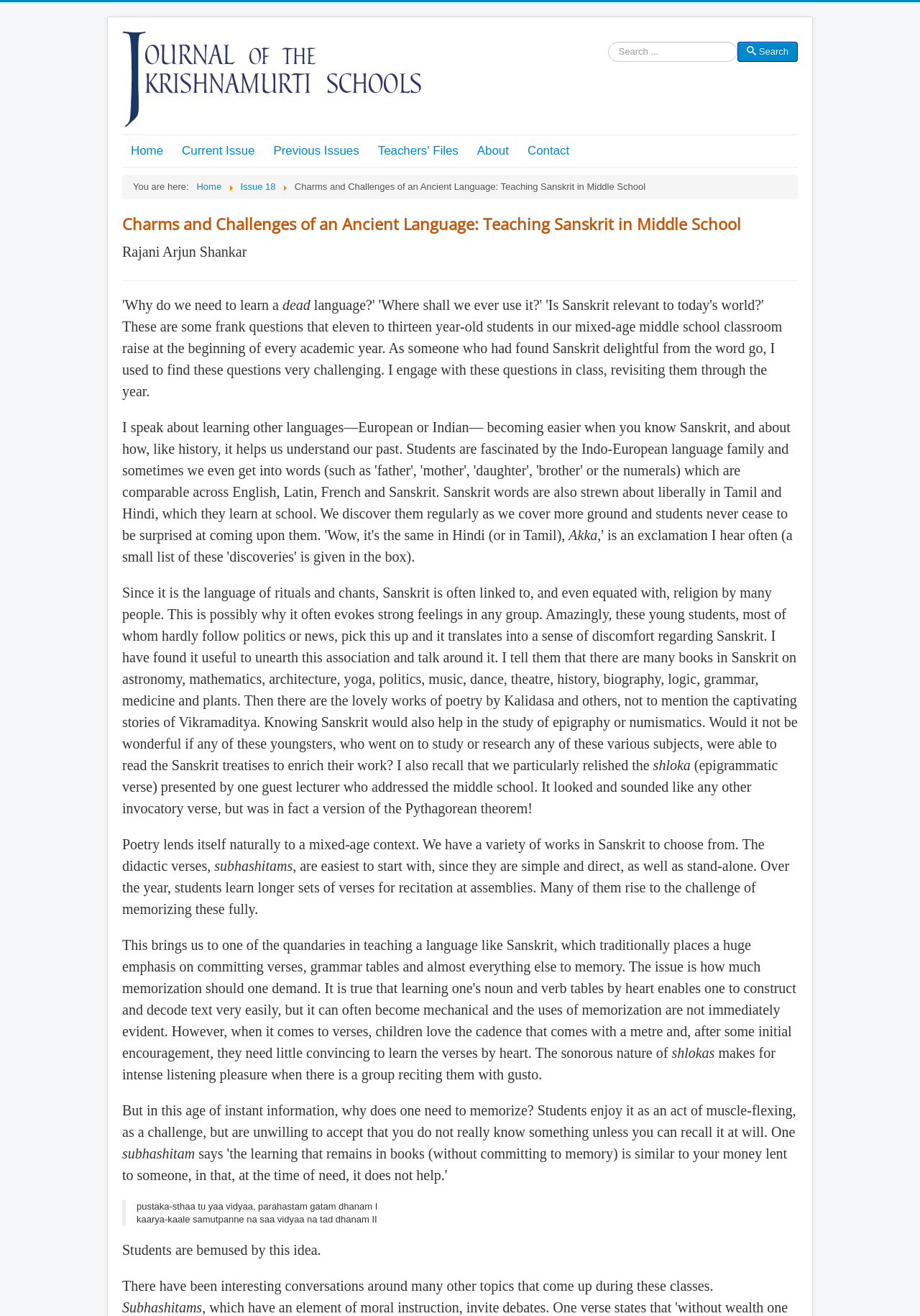Please answer the following question using a single word or phrase: 
What is the language being discussed in the article?

Sanskrit